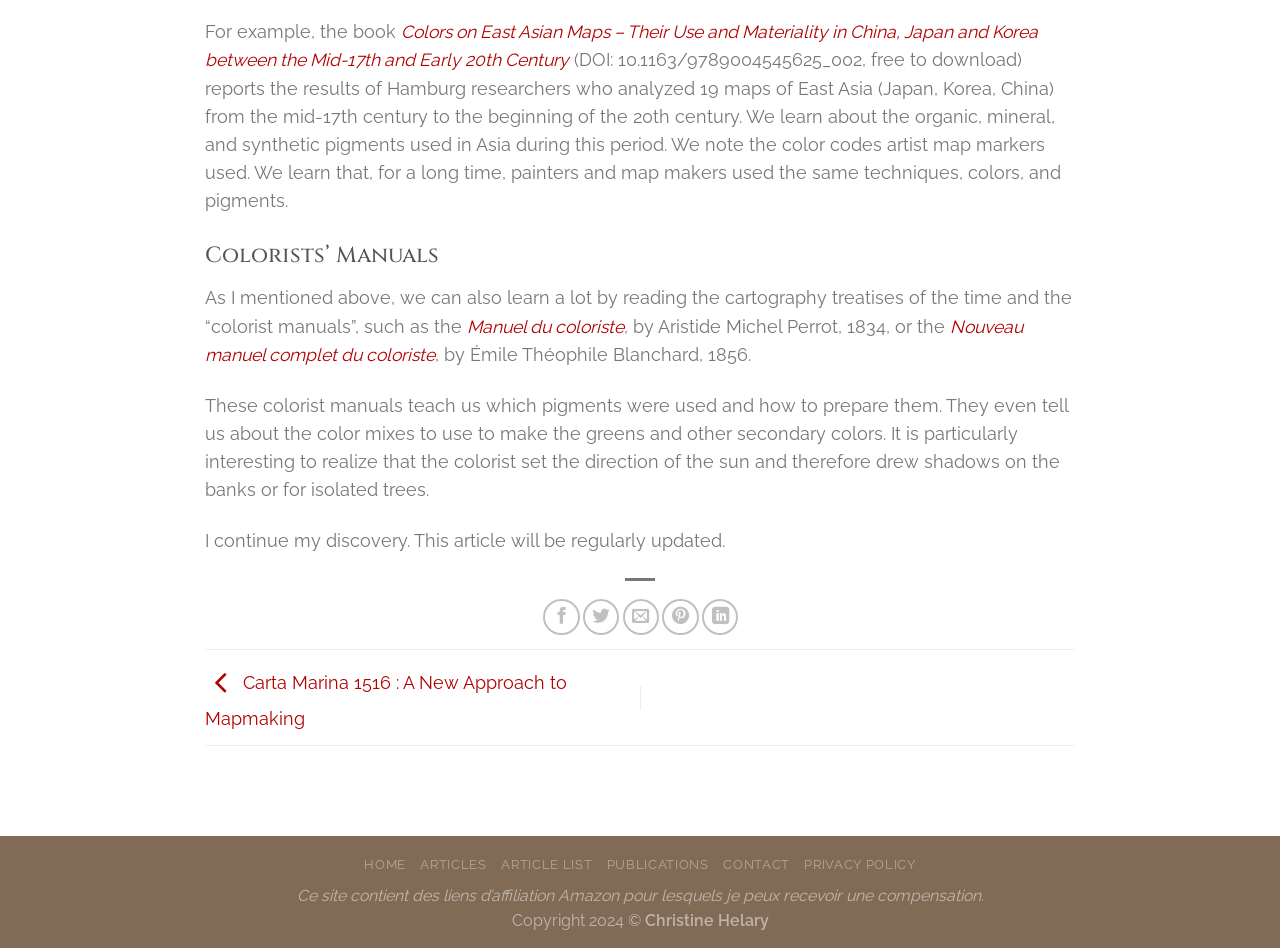Determine the bounding box coordinates for the HTML element described here: "Manuel du coloriste".

[0.365, 0.333, 0.488, 0.355]